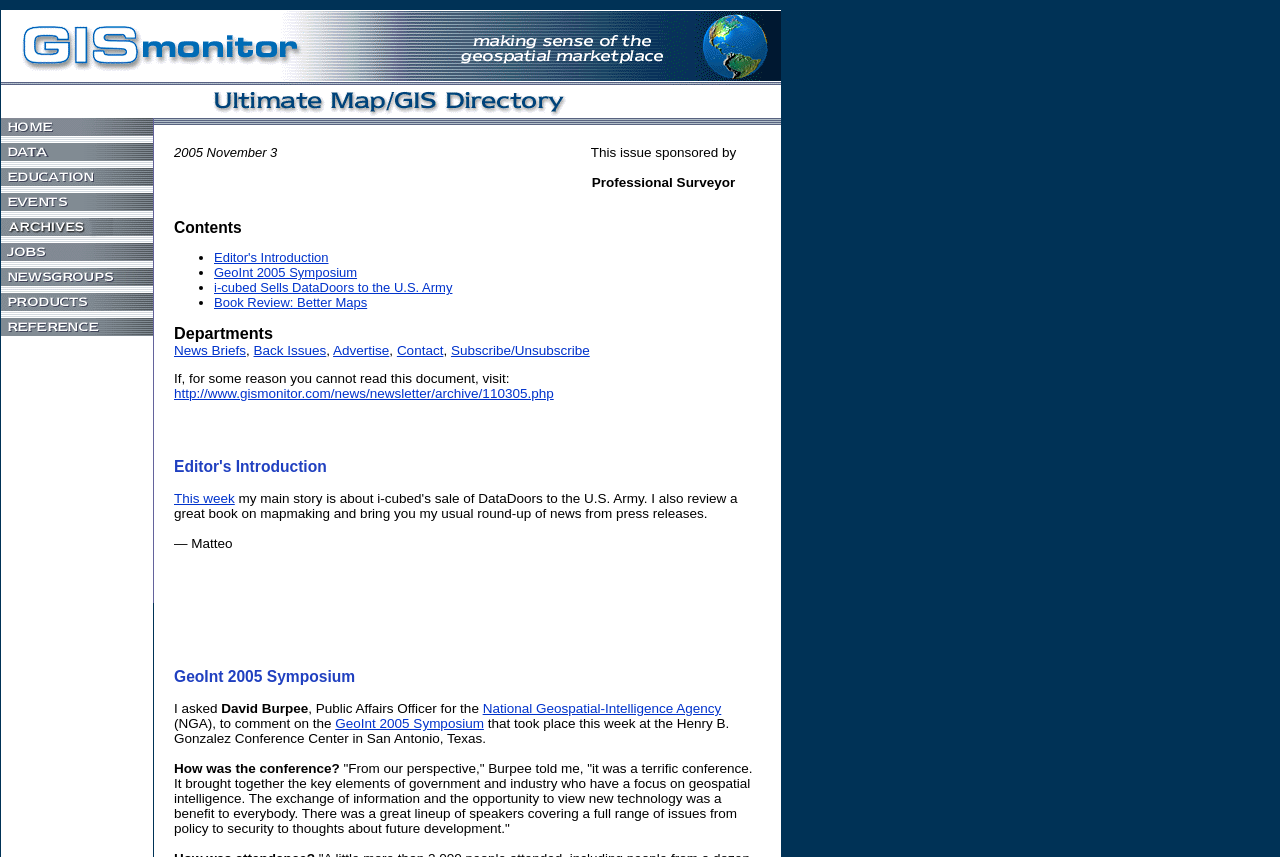Using the given element description, provide the bounding box coordinates (top-left x, top-left y, bottom-right x, bottom-right y) for the corresponding UI element in the screenshot: alt="GIS Monitor - Archives"

[0.001, 0.27, 0.12, 0.287]